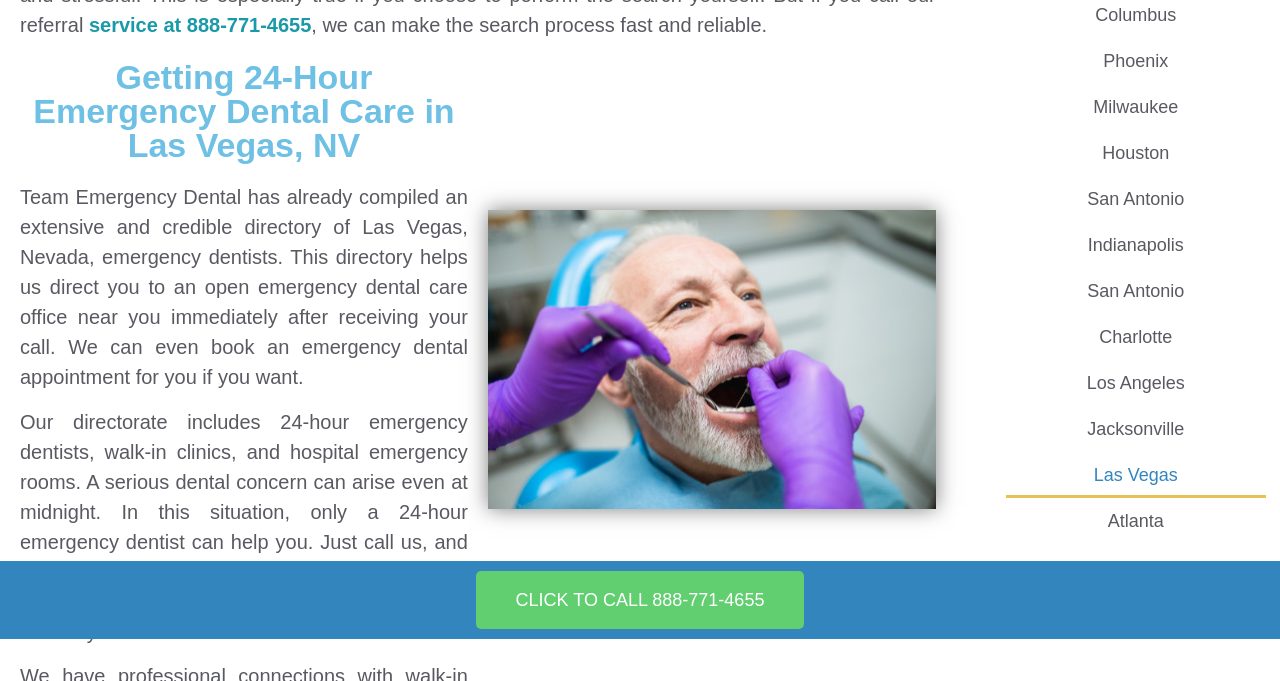Locate the bounding box of the UI element described by: "service at 888-771-4655" in the given webpage screenshot.

[0.069, 0.021, 0.243, 0.053]